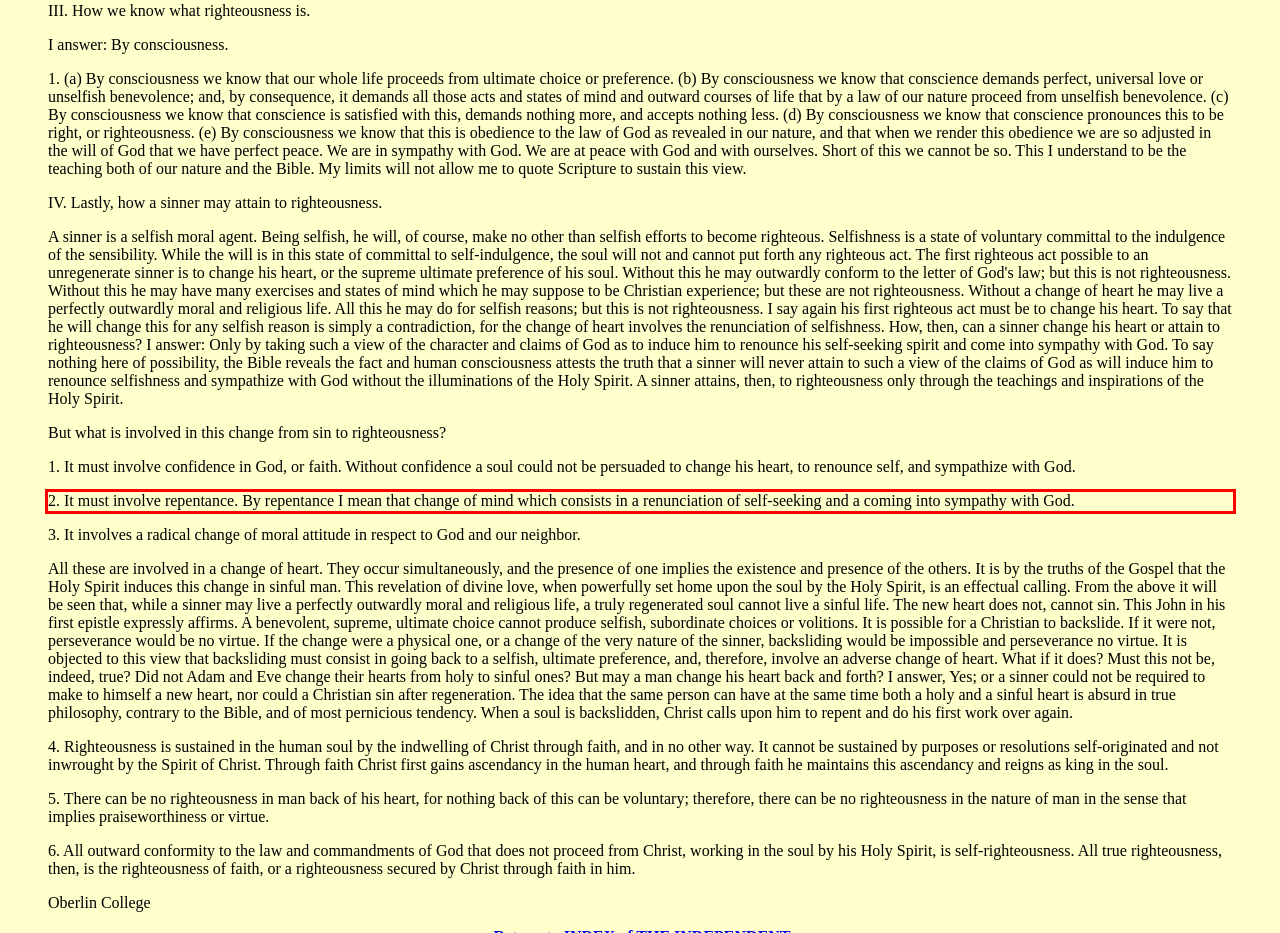Please identify the text within the red rectangular bounding box in the provided webpage screenshot.

2. It must involve repentance. By repentance I mean that change of mind which consists in a renunciation of self-seeking and a coming into sympathy with God.